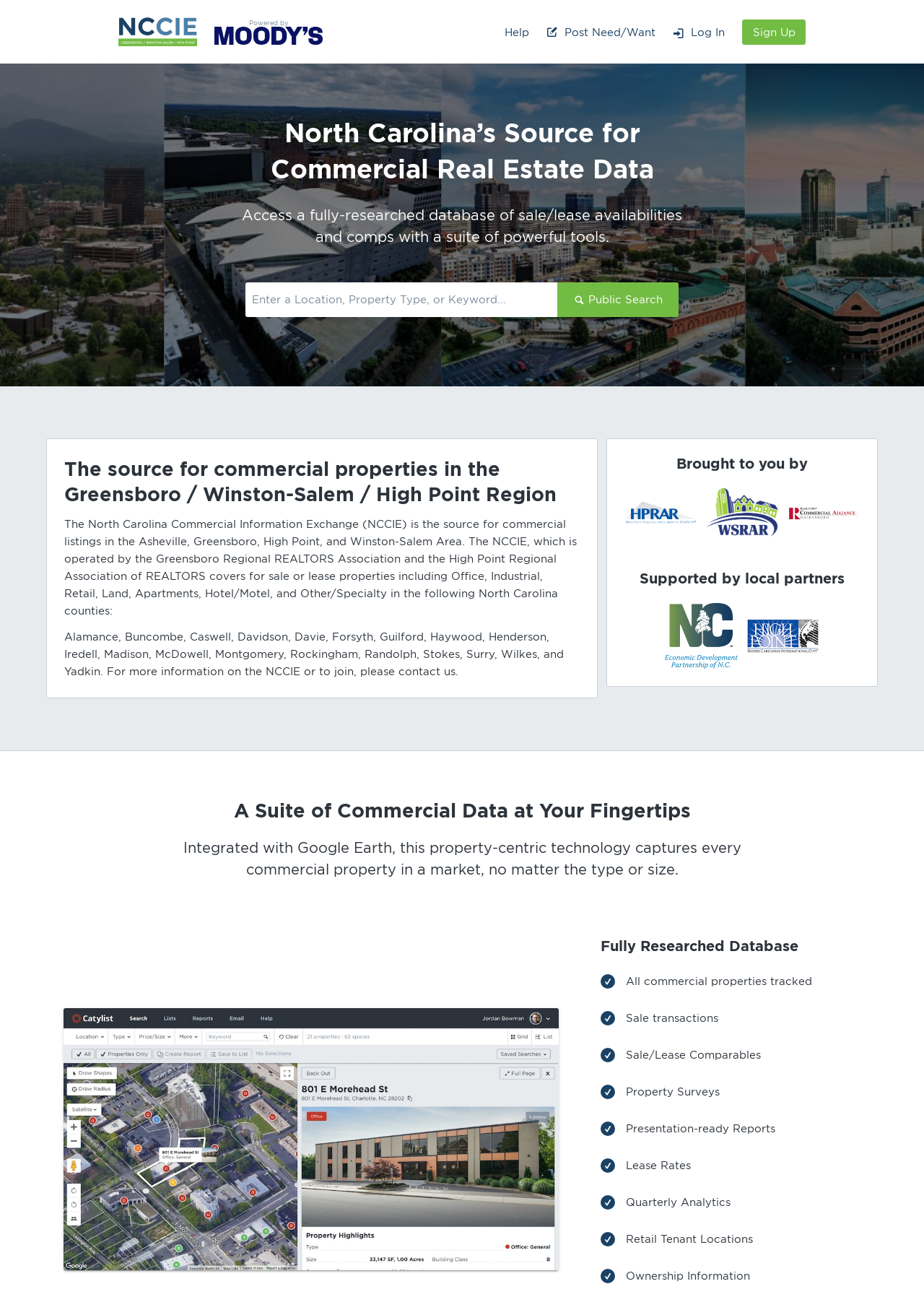Give the bounding box coordinates for the element described by: "Help".

[0.546, 0.013, 0.573, 0.032]